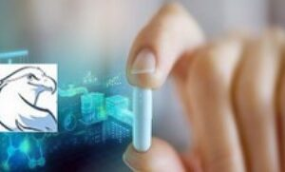Provide a brief response in the form of a single word or phrase:
What does the eagle symbolize?

strength and vigilance